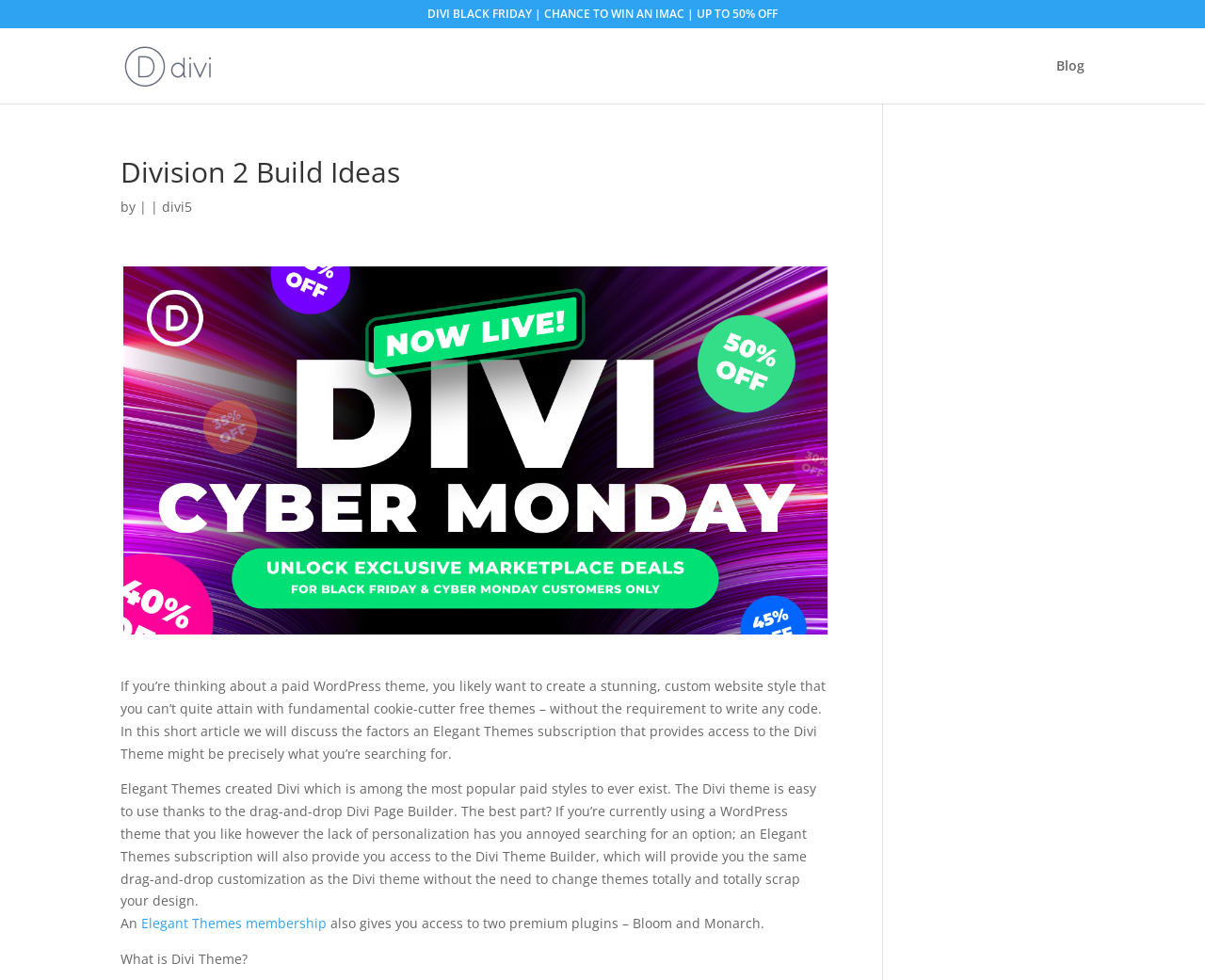Identify the bounding box for the UI element described as: "baltimore". The coordinates should be four float numbers between 0 and 1, i.e., [left, top, right, bottom].

None